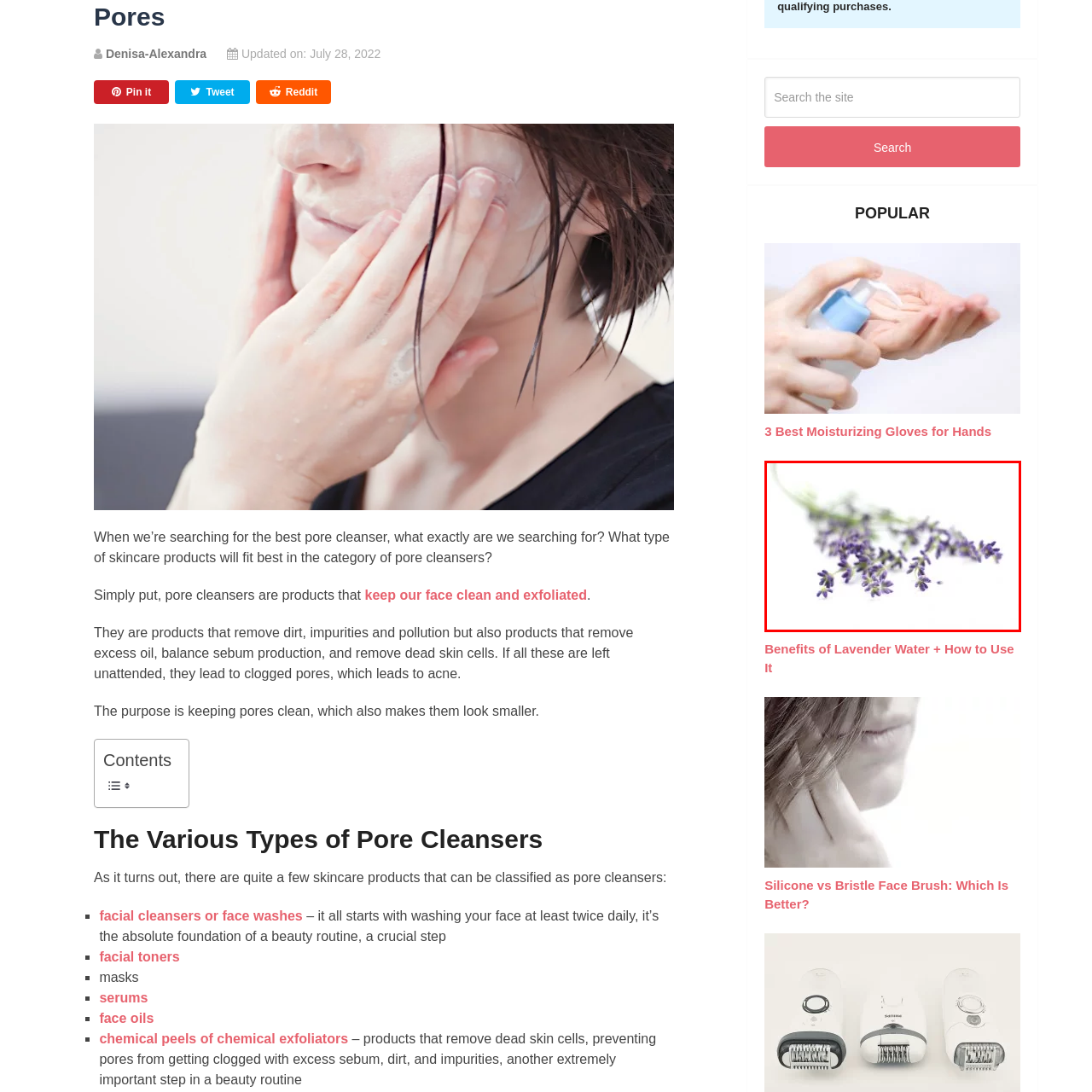What is lavender commonly used for?
View the image highlighted by the red bounding box and provide your answer in a single word or a brief phrase.

aromatherapy and skincare